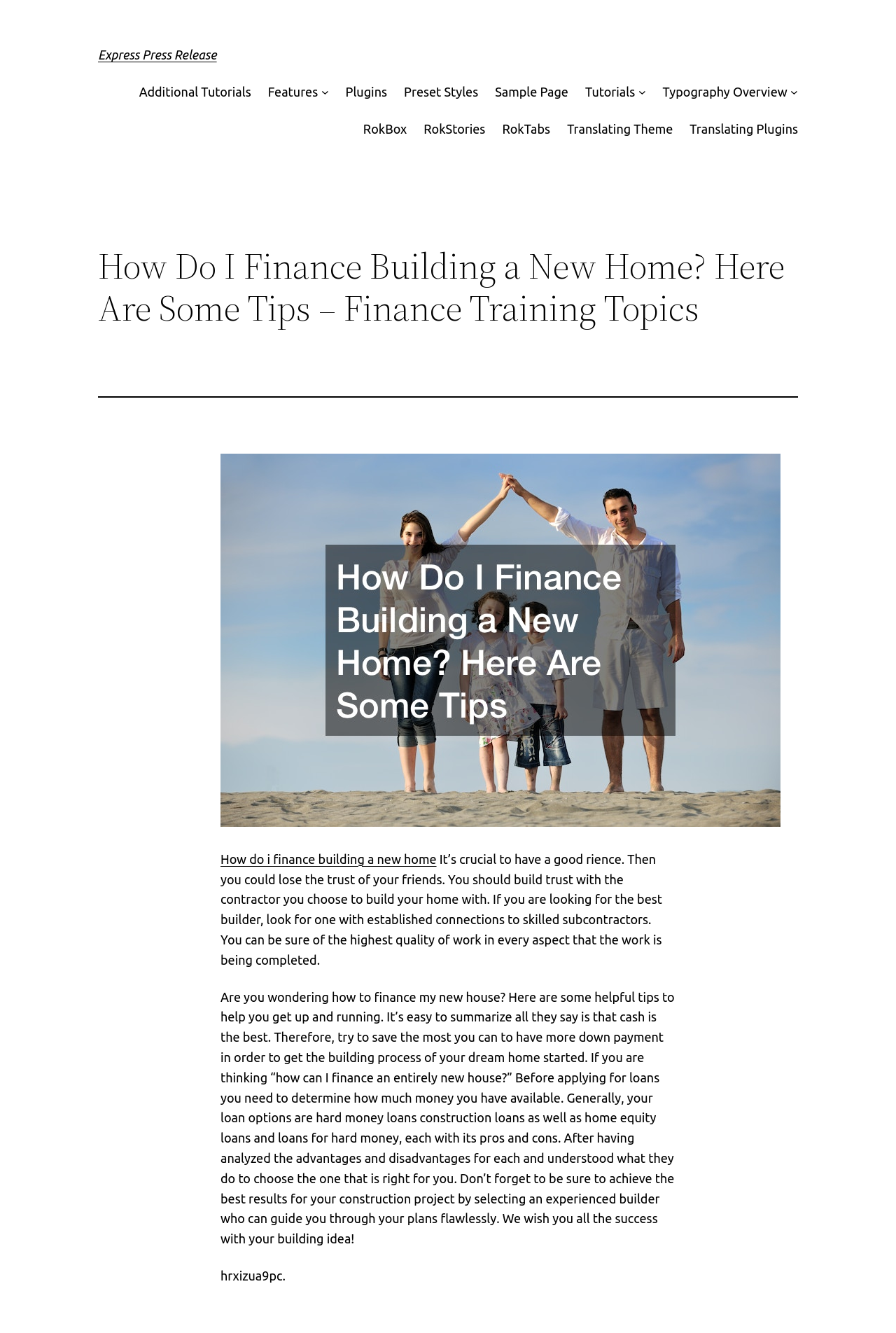Locate the bounding box of the UI element described by: "Express Press Release" in the given webpage screenshot.

[0.109, 0.036, 0.242, 0.046]